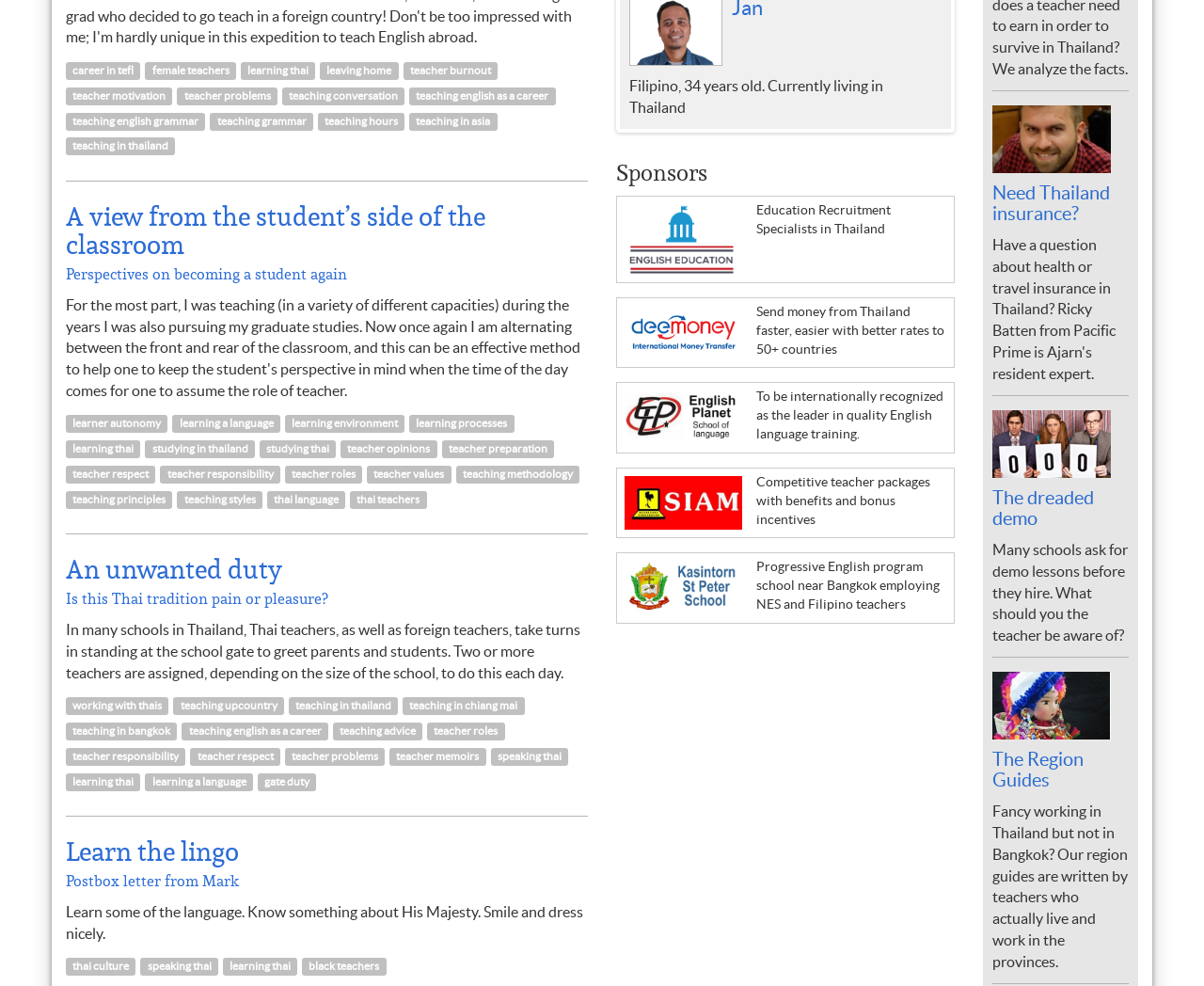Please determine the bounding box coordinates of the element to click in order to execute the following instruction: "Search". The coordinates should be four float numbers between 0 and 1, specified as [left, top, right, bottom].

None